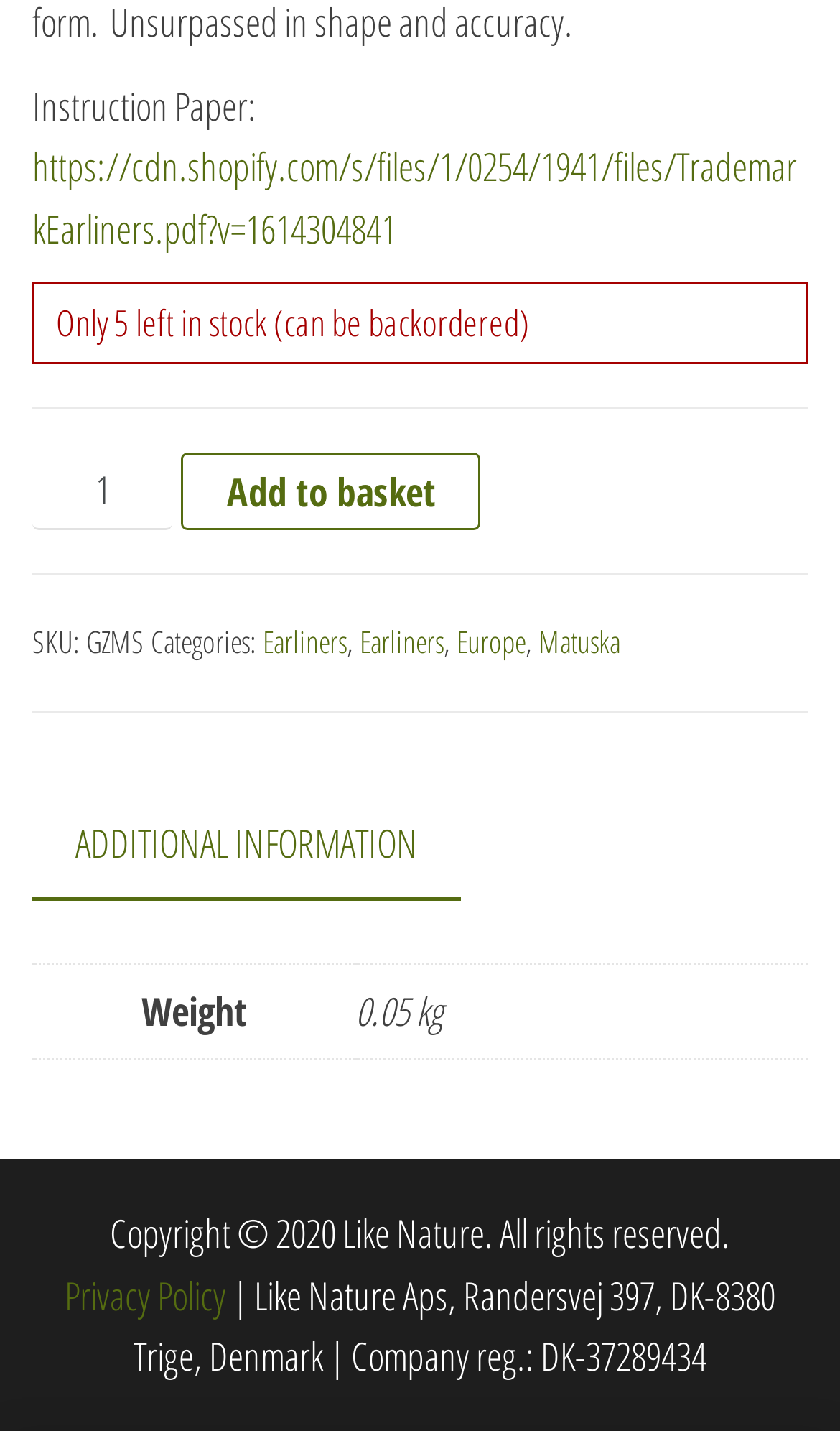Could you determine the bounding box coordinates of the clickable element to complete the instruction: "Download the instruction paper"? Provide the coordinates as four float numbers between 0 and 1, i.e., [left, top, right, bottom].

[0.038, 0.098, 0.949, 0.178]